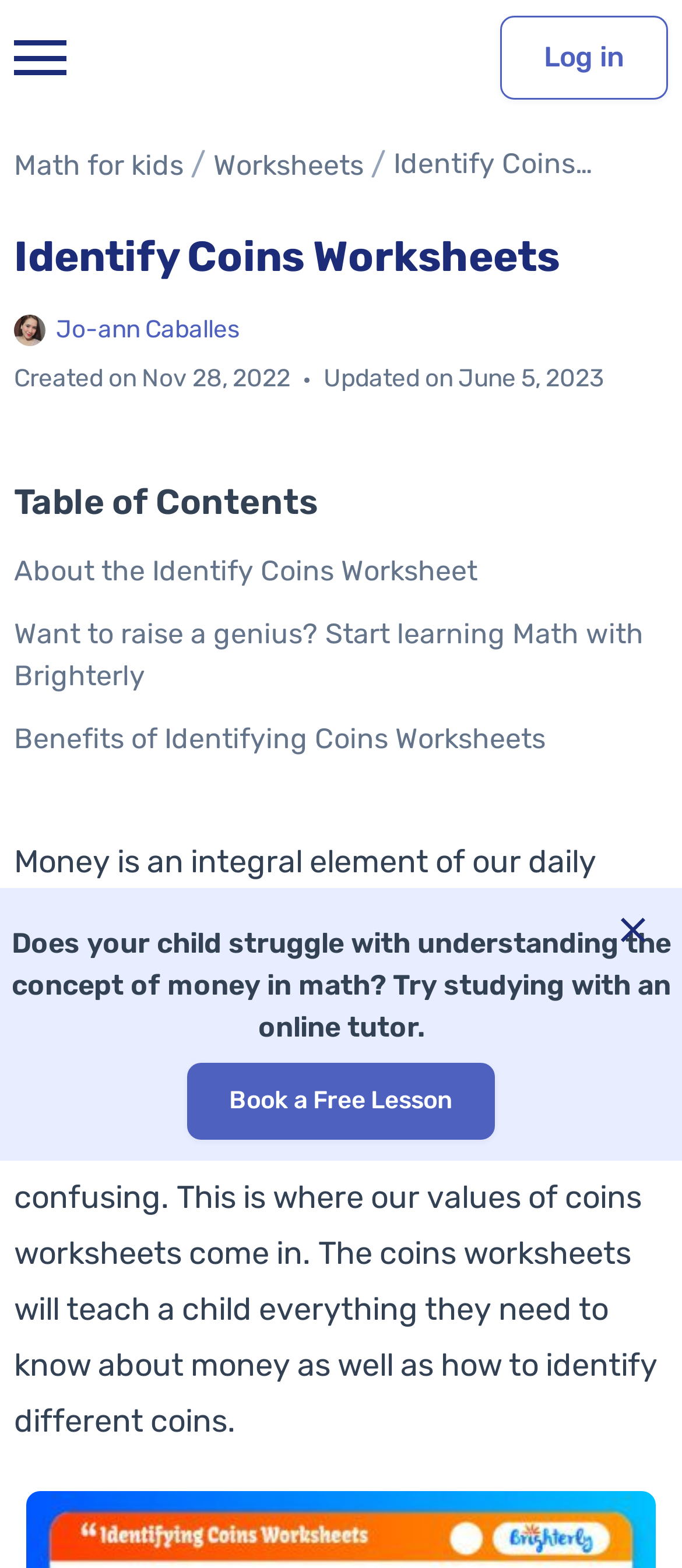Who is the author of the article?
Based on the screenshot, provide a one-word or short-phrase response.

Jo-ann Caballes